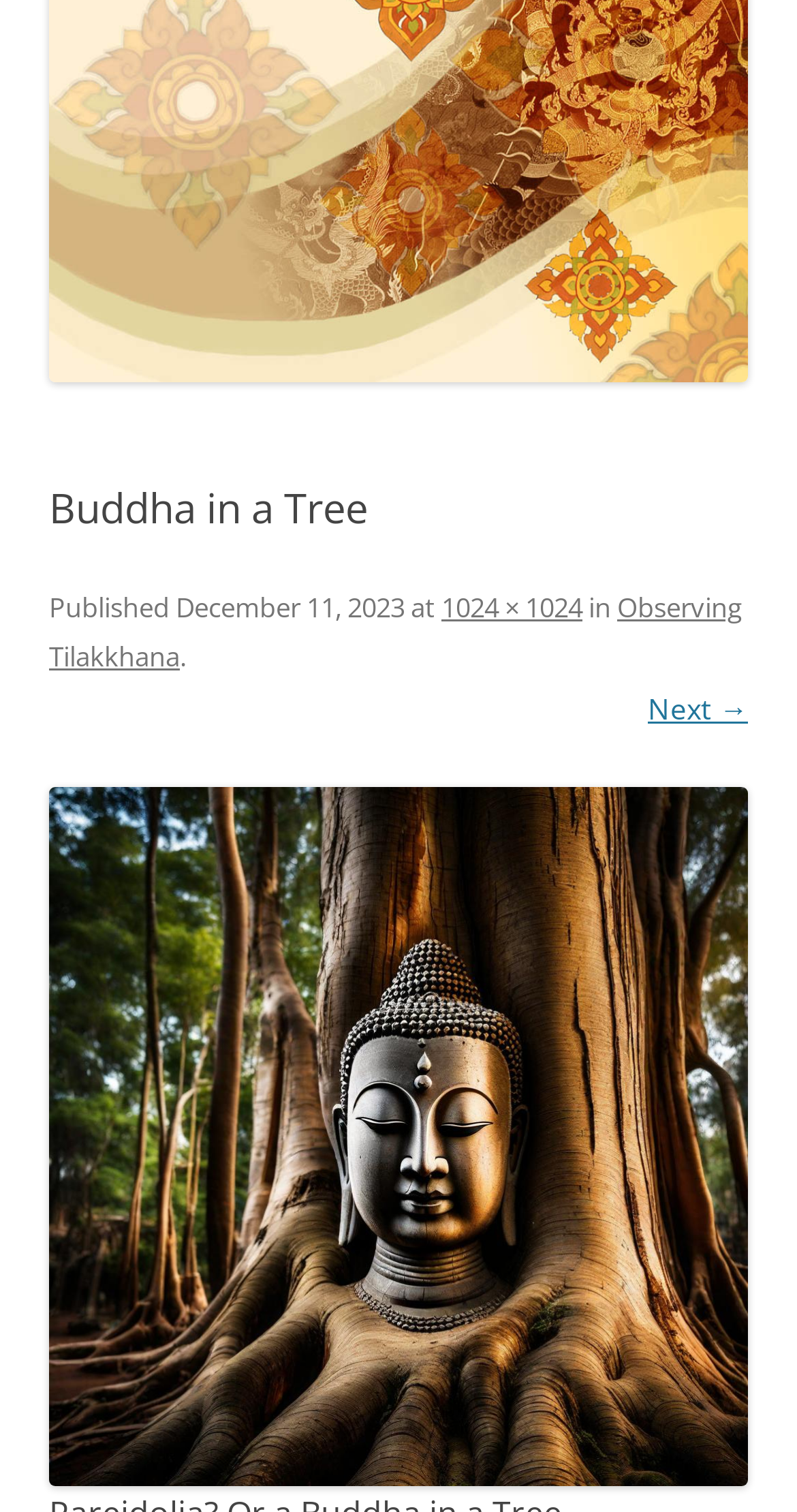Predict the bounding box coordinates of the UI element that matches this description: "1024 × 1024". The coordinates should be in the format [left, top, right, bottom] with each value between 0 and 1.

[0.554, 0.389, 0.731, 0.413]